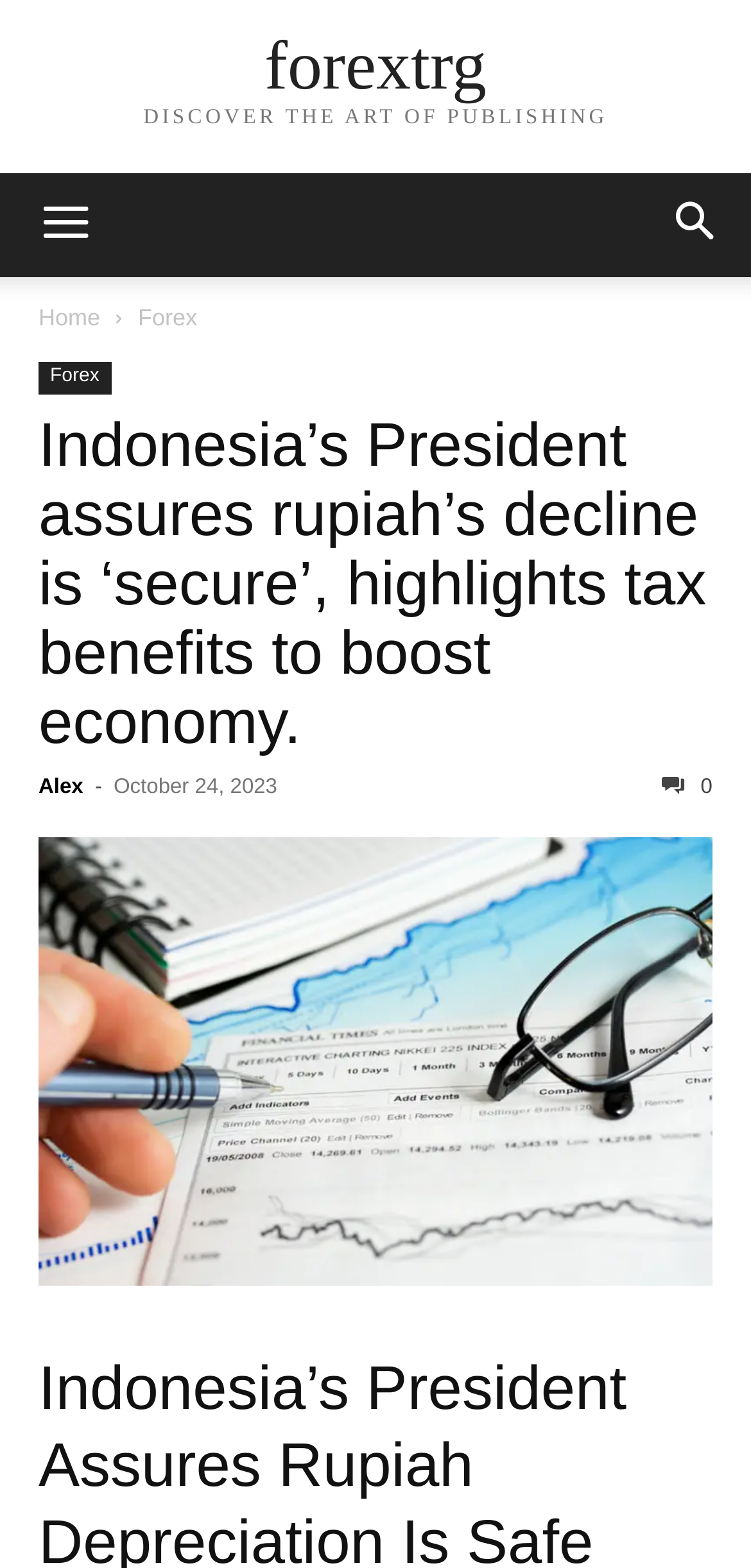Determine the bounding box coordinates for the clickable element to execute this instruction: "Search for something". Provide the coordinates as four float numbers between 0 and 1, i.e., [left, top, right, bottom].

[0.856, 0.11, 1.0, 0.177]